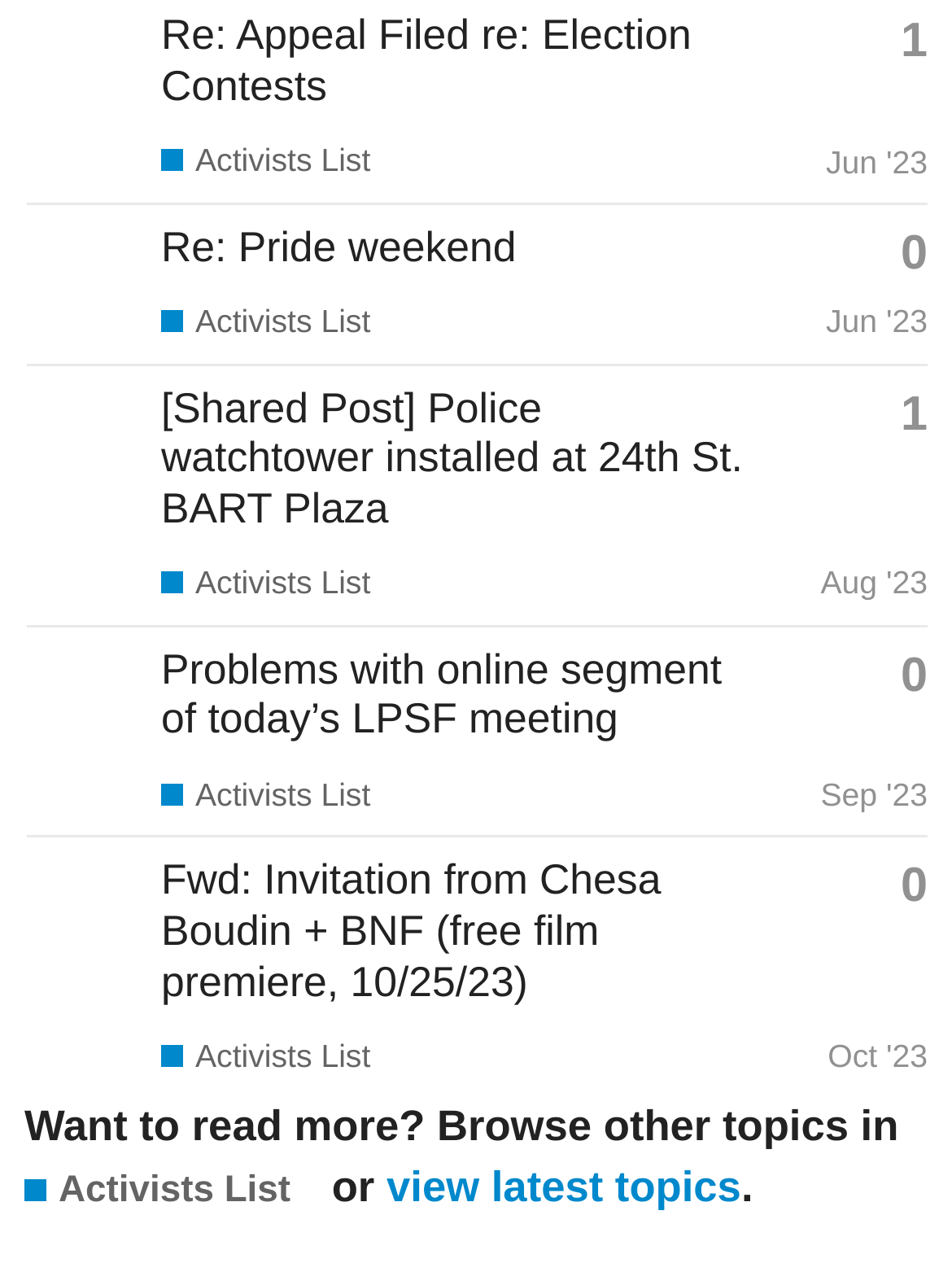Identify the bounding box coordinates necessary to click and complete the given instruction: "Browse the Activists List".

[0.169, 0.11, 0.389, 0.145]